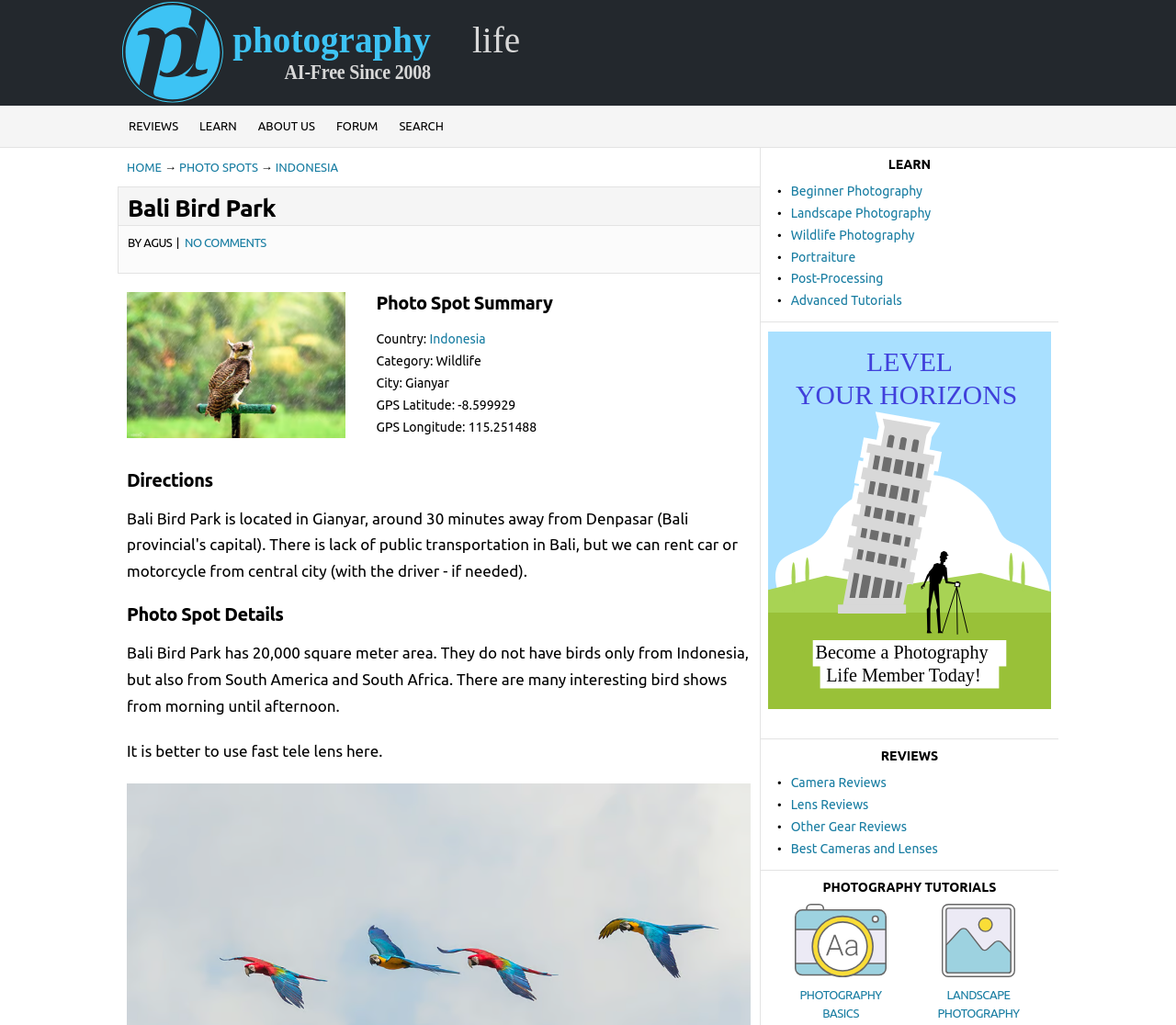Find the bounding box coordinates of the clickable element required to execute the following instruction: "View Bali Bird Park #1". Provide the coordinates as four float numbers between 0 and 1, i.e., [left, top, right, bottom].

[0.108, 0.412, 0.293, 0.426]